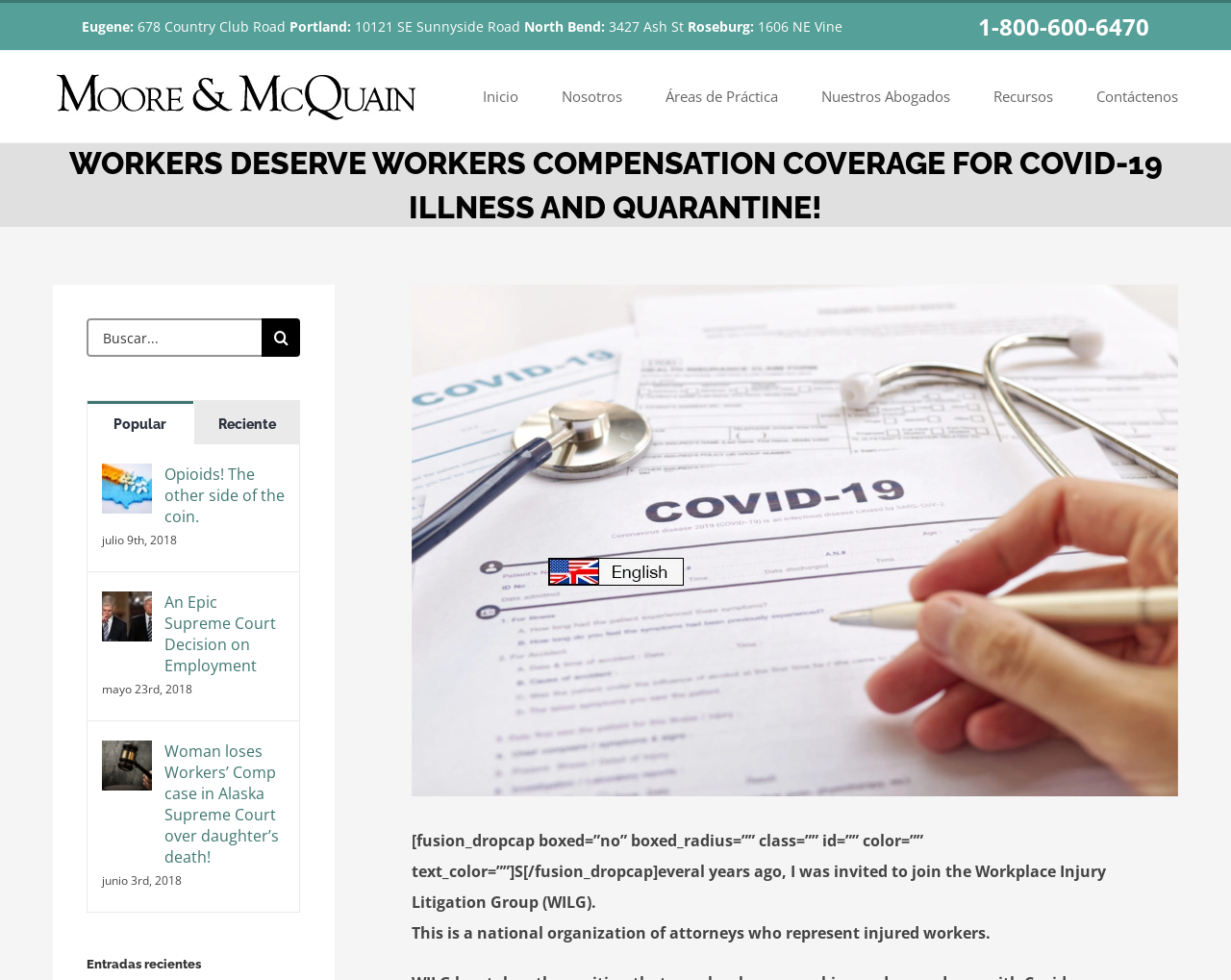Please identify the primary heading on the webpage and return its text.

WORKERS DESERVE WORKERS COMPENSATION COVERAGE FOR COVID-19 ILLNESS AND QUARANTINE!